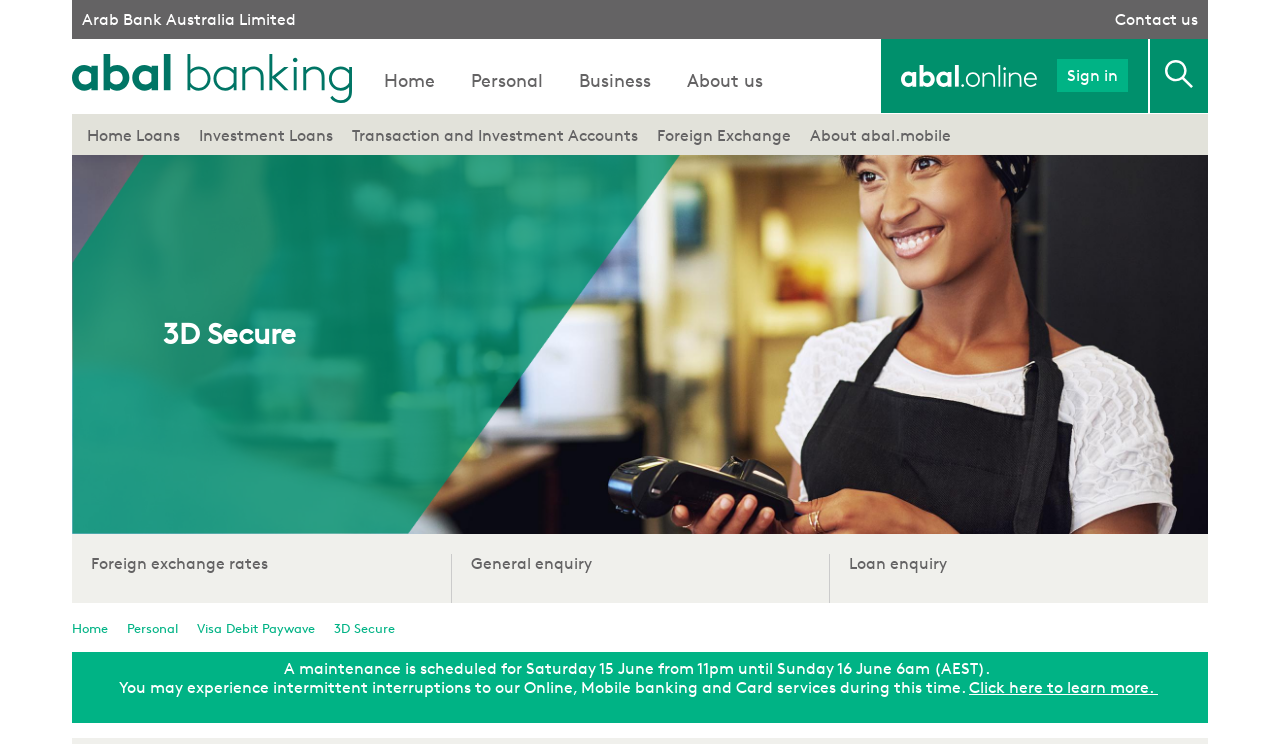Determine the bounding box coordinates of the region I should click to achieve the following instruction: "Click on Contact us". Ensure the bounding box coordinates are four float numbers between 0 and 1, i.e., [left, top, right, bottom].

[0.863, 0.0, 0.944, 0.052]